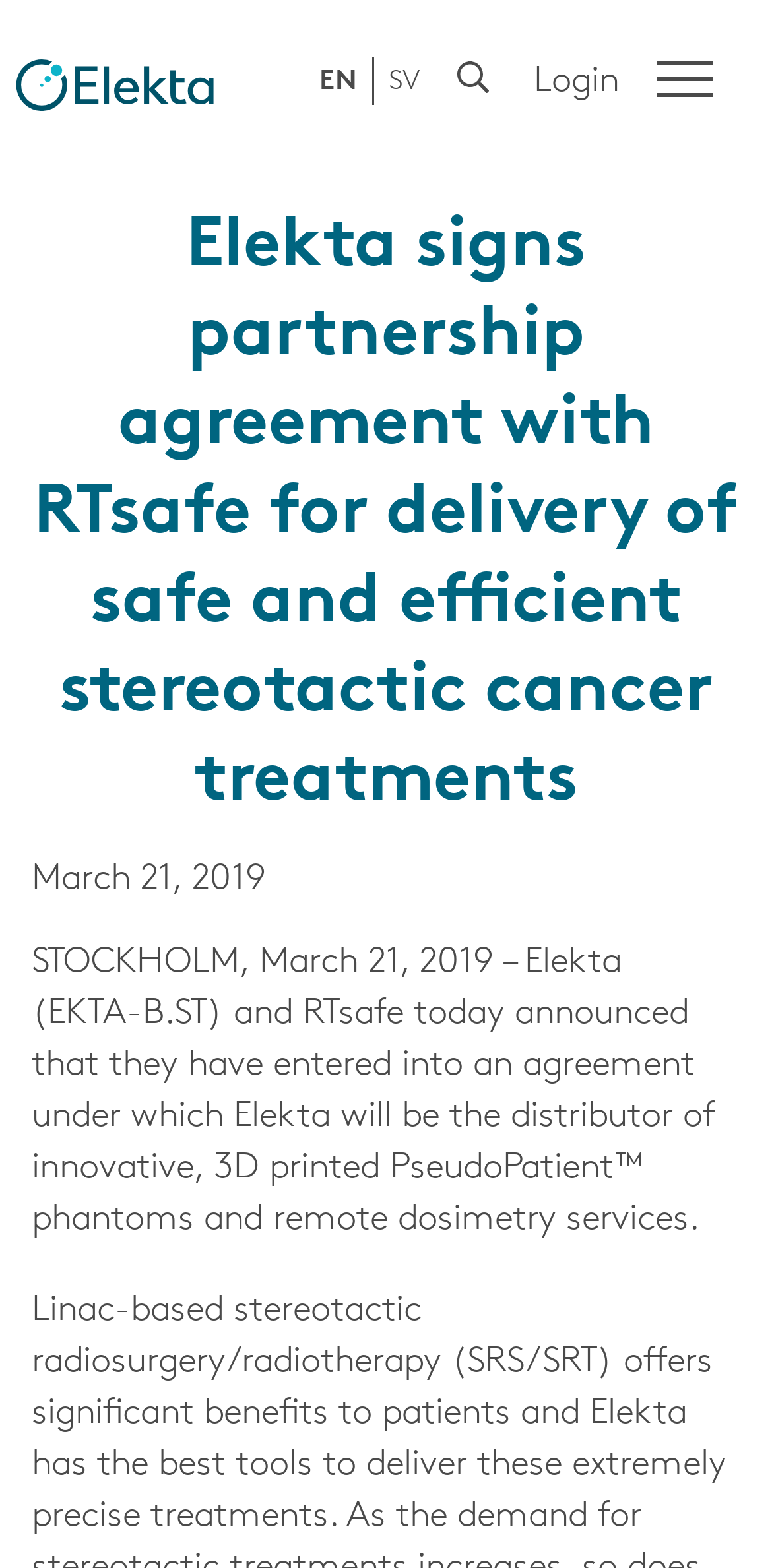Please find and report the primary heading text from the webpage.

Elekta signs partnership agreement with RTsafe for delivery of safe and efficient stereotactic cancer treatments